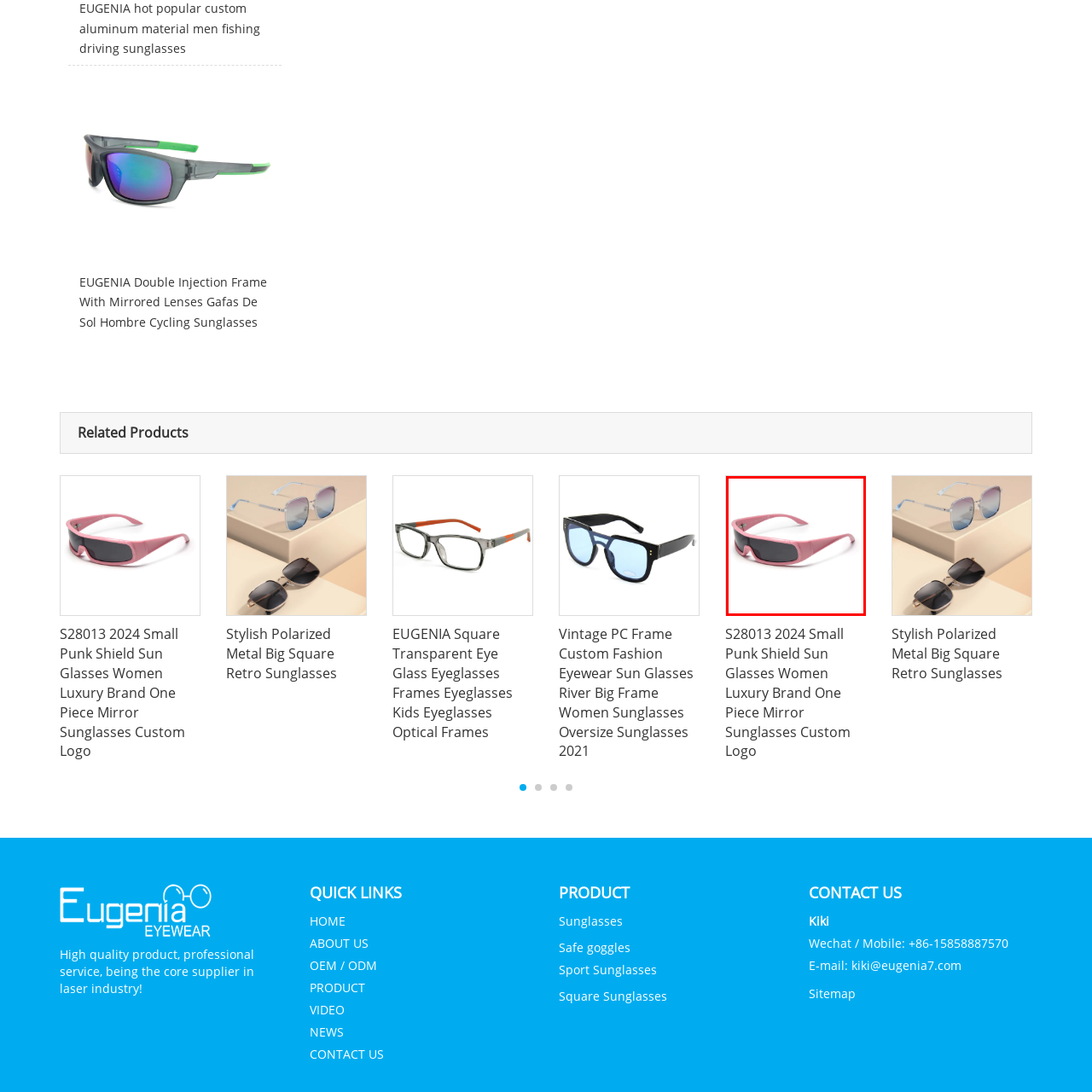Explain the image in the red bounding box with extensive details.

This image showcases a stylish pair of sunglasses featuring a sleek and modern design. The frames are predominantly pink, exuding a vibrant and youthful aesthetic. The lenses are dark, providing a bold contrast to the frame color while offering protection from the sun’s glare. These sunglasses are part of the "S28013 2024 Small Punk Shield" collection, which is noted for its unique one-piece mirrored lens design, catering to both fashion and functionality. Ideal for summer outings or outdoor activities, they combine trendy style with practical use, making them a desirable accessory for those looking to make a statement.